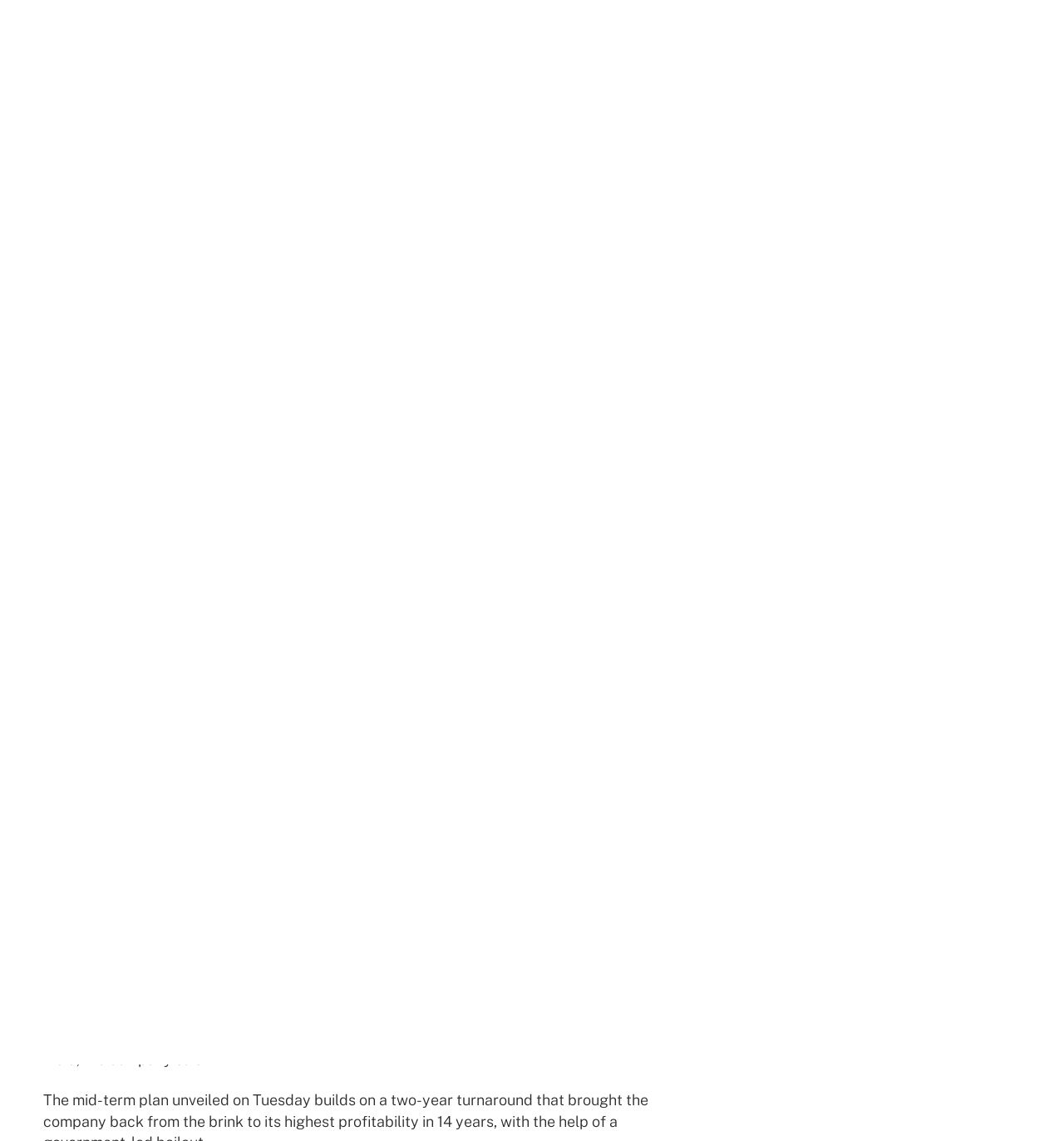Locate the bounding box coordinates of the area that needs to be clicked to fulfill the following instruction: "Read the article about Peugeot". The coordinates should be in the format of four float numbers between 0 and 1, namely [left, top, right, bottom].

[0.041, 0.196, 0.959, 0.242]